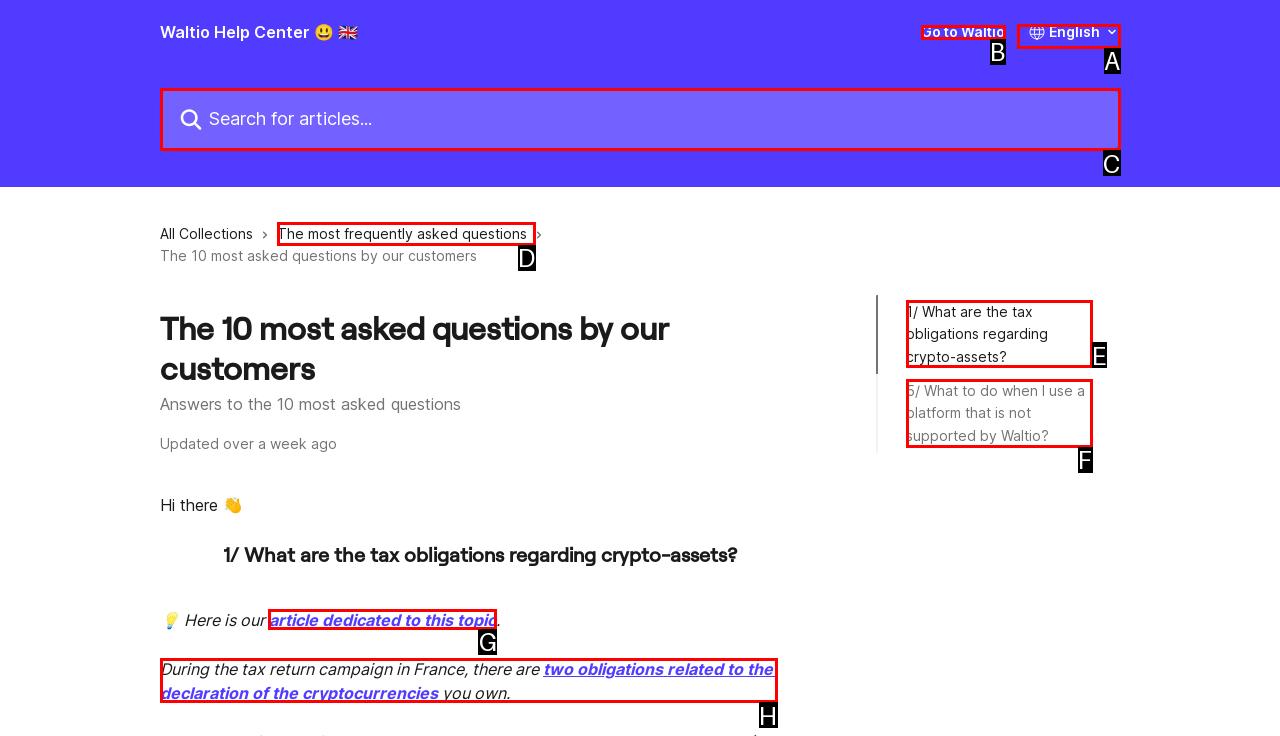Identify the letter of the option that should be selected to accomplish the following task: Read the article dedicated to this topic. Provide the letter directly.

G